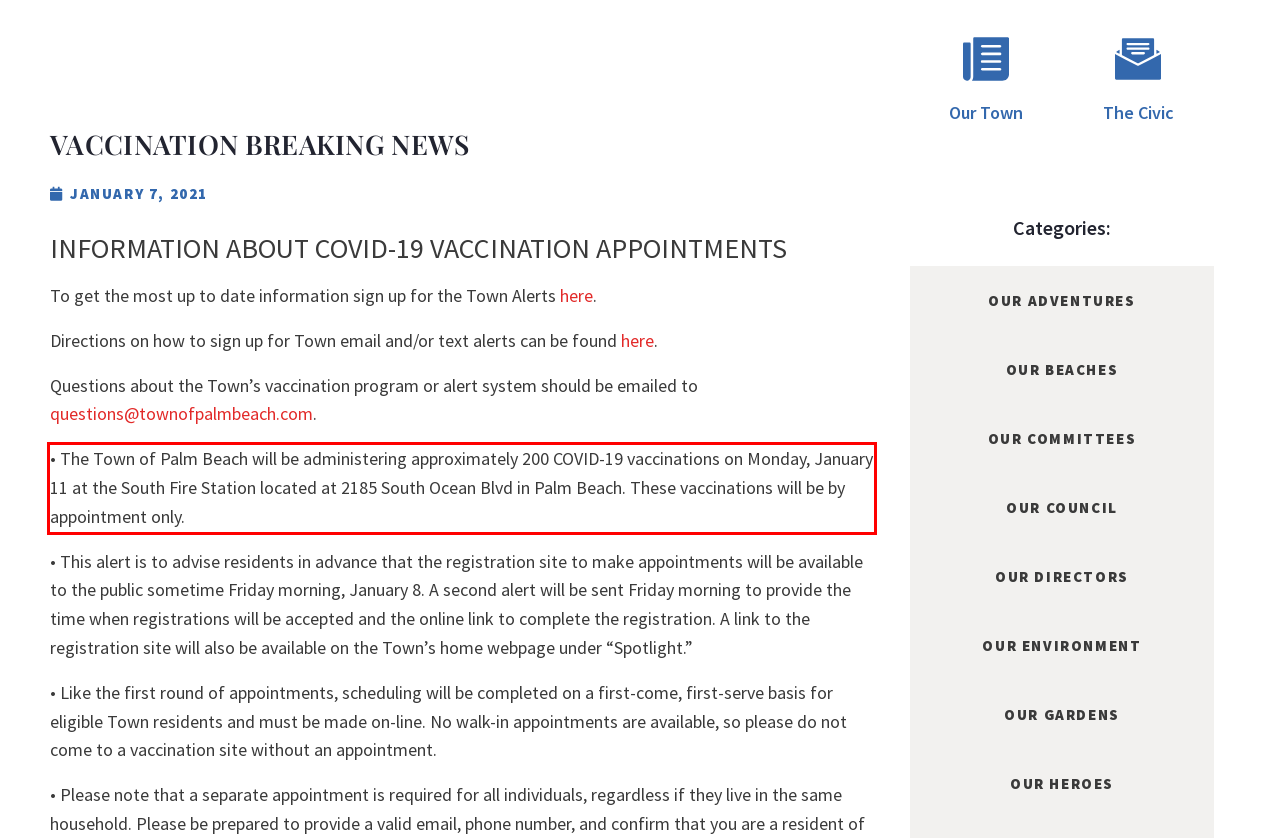Look at the provided screenshot of the webpage and perform OCR on the text within the red bounding box.

• The Town of Palm Beach will be administering approximately 200 COVID-19 vaccinations on Monday, January 11 at the South Fire Station located at 2185 South Ocean Blvd in Palm Beach. These vaccinations will be by appointment only.